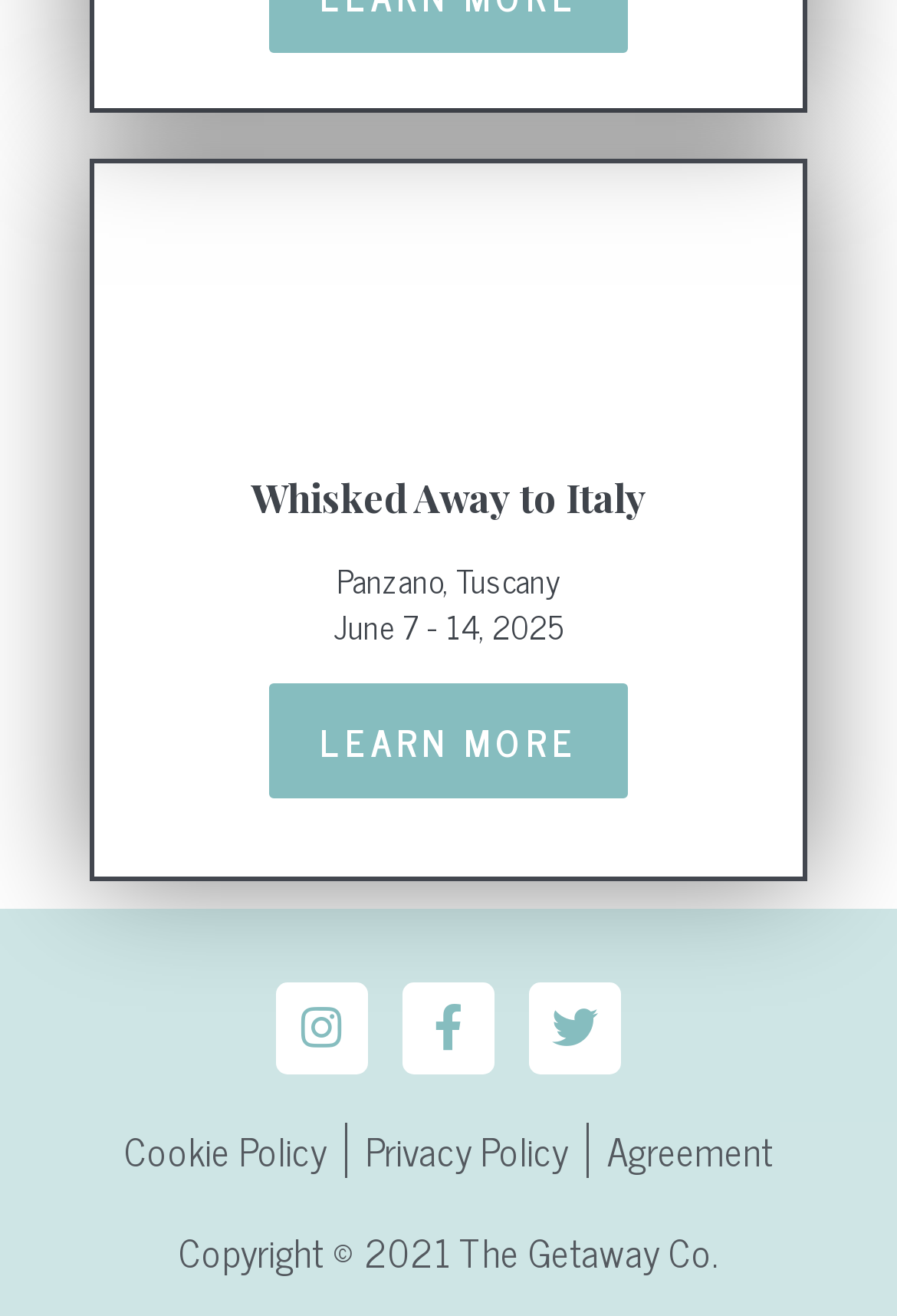Respond with a single word or phrase for the following question: 
What social media platforms are linked?

Instagram, Facebook, Twitter